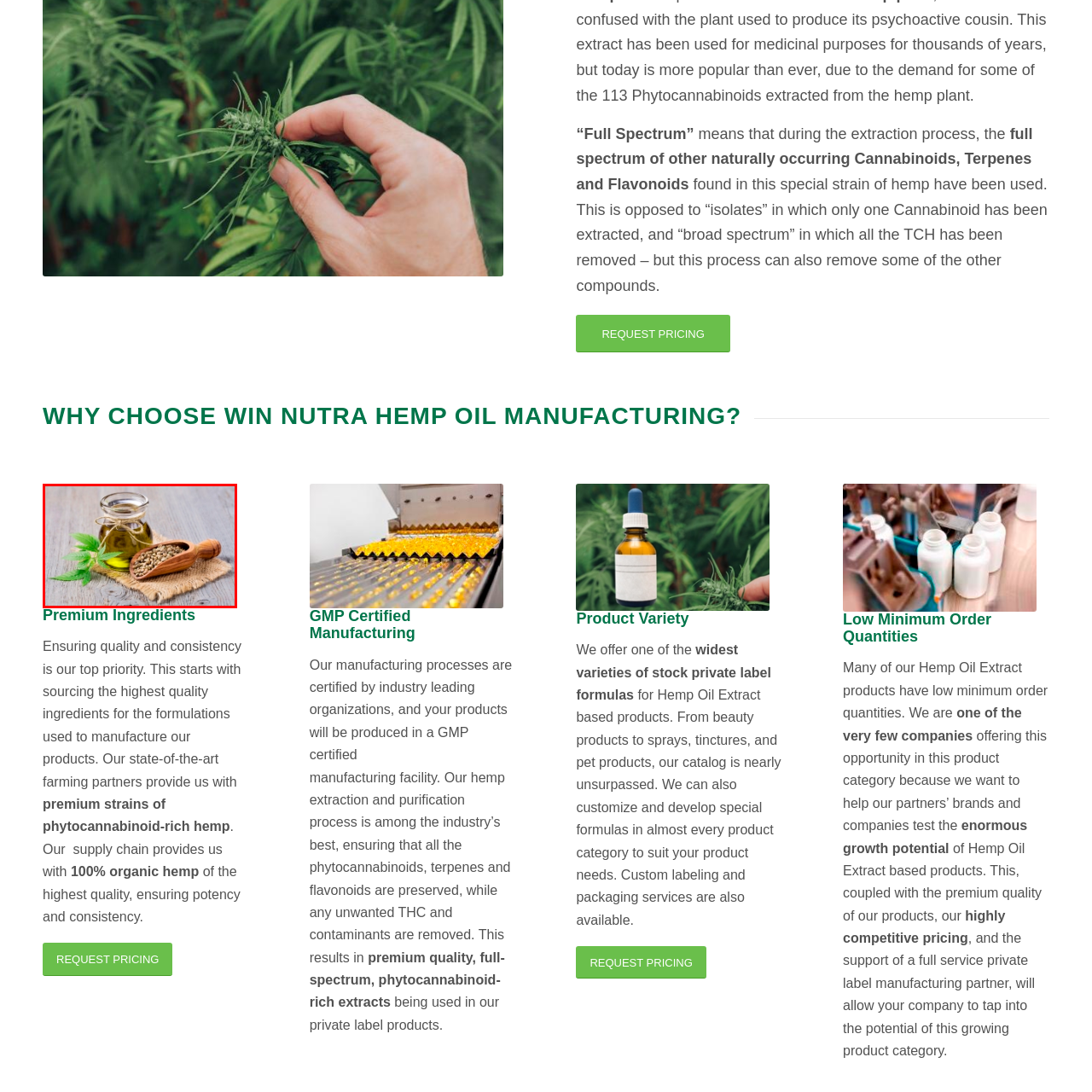What is the background of the scene?  
Please examine the image enclosed within the red bounding box and provide a thorough answer based on what you observe in the image.

The image features a beautifully arranged composition, and upon closer inspection, I observe that the background consists of a textured wooden surface, which enhances the natural and organic feel of the scene.